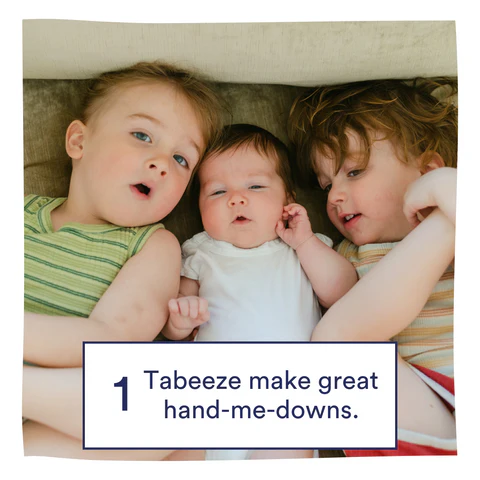Please provide a comprehensive answer to the question below using the information from the image: What is the message conveyed by the caption below the image?

The caption 'Tabeeze make great hand-me-downs' suggests that Tabeeze clothing is not only comfortable and suitable for children but also promotes sustainability and reuse, encouraging families to share and pass down clothing to reduce waste.